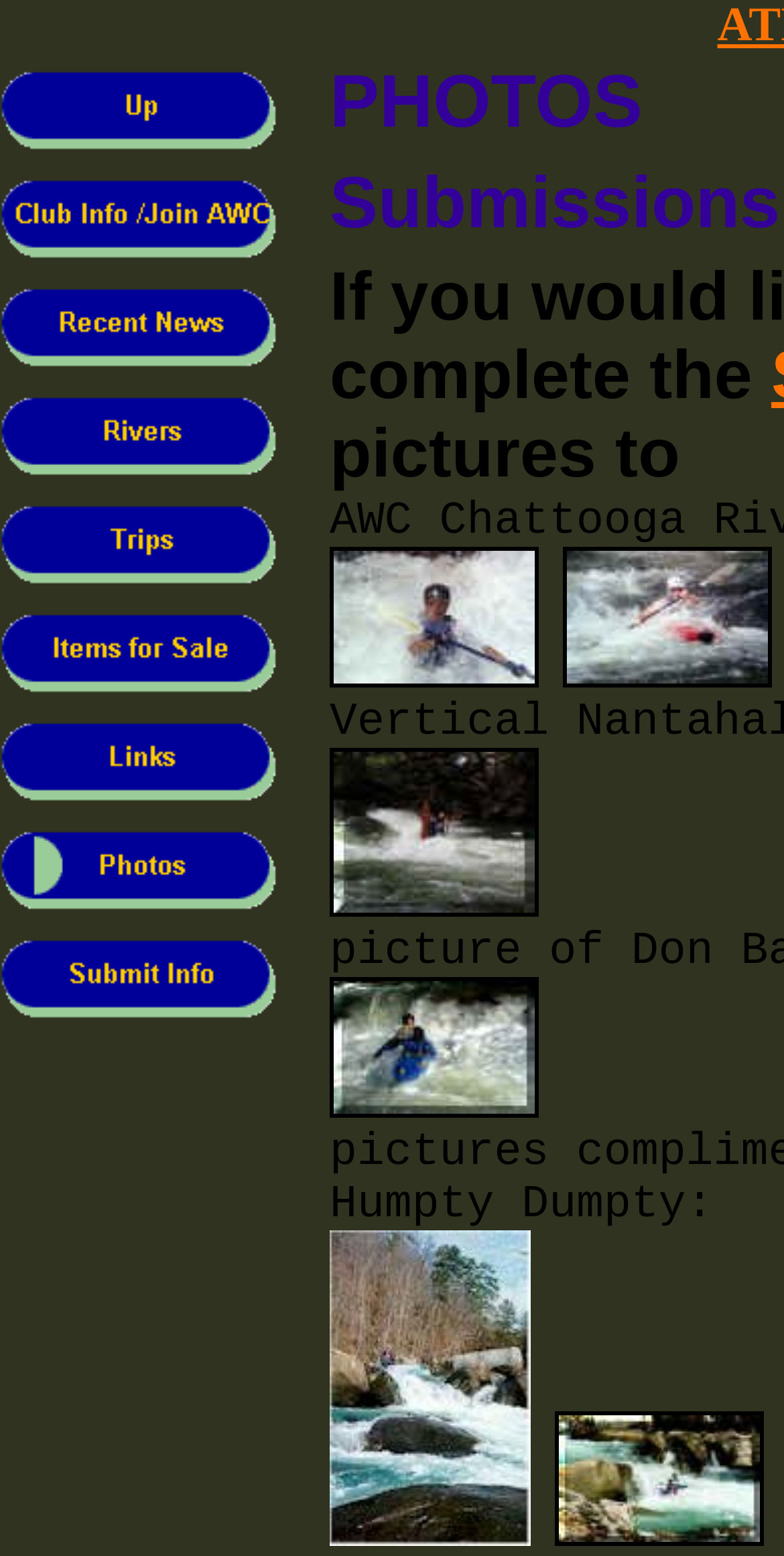Provide a thorough description of the webpage you see.

This webpage is about "Photos" and appears to be a gallery or collection of images. At the top left corner, there are several links, including "Up", "Club Info /Join AWC", "Recent News", "Rivers", "Trips", "Items for Sale", and "Links", each accompanied by a small image. Below these links, there is a larger image with the title "Photos".

The main content of the page is a grid of images, with five images in the first row and four images in the second row. The images are of various sizes, but they are all roughly aligned in a grid pattern. The images are labeled with their file names, such as "DonSecIVa.jpg", "Farrell35a.jpg", and "NantahalaFalls.jpg", along with their file sizes in bytes.

In the second row, there is a text label "Humpty Dumpty:" followed by a large image that takes up most of the row. Below this image, there is a small image with the file name "HumptyDumpty3.jpg".

At the bottom left corner, there is a link "Submit Info" accompanied by a small image. Overall, the page appears to be a collection of photos, possibly related to a club or organization, with links to other pages and resources.